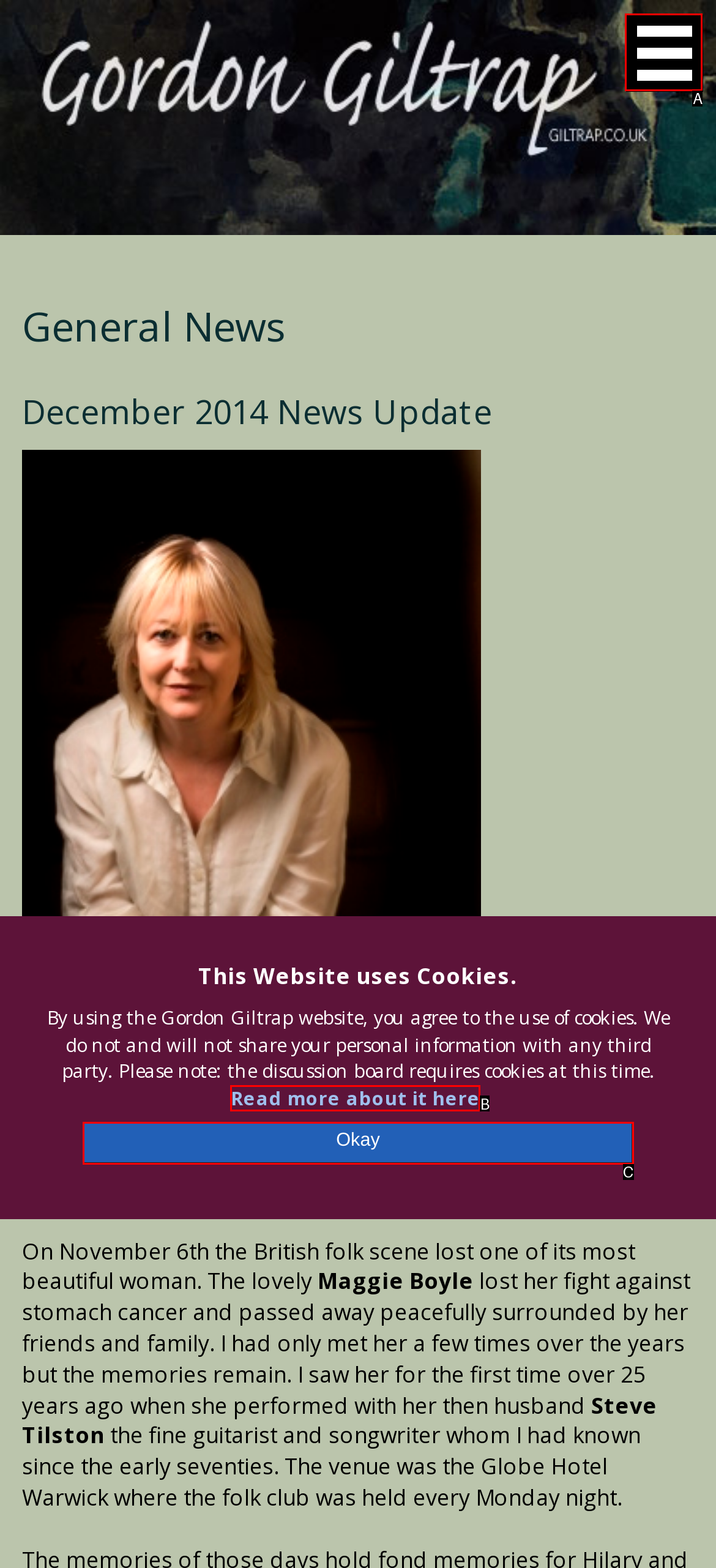Tell me the letter of the option that corresponds to the description: Okay
Answer using the letter from the given choices directly.

C